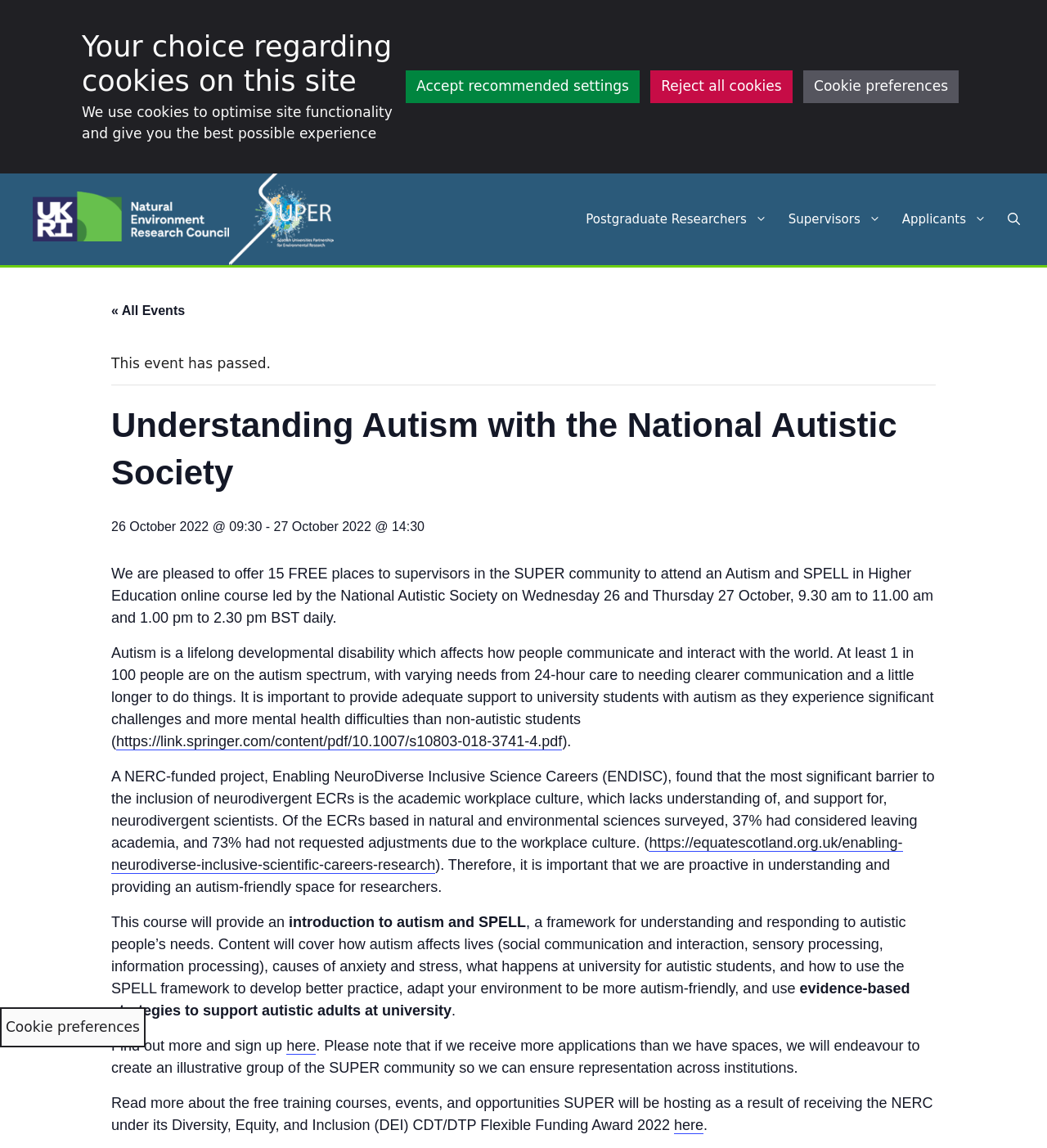Find the bounding box coordinates of the element to click in order to complete the given instruction: "Sign up for the Autism and SPELL in Higher Education online course."

[0.274, 0.904, 0.302, 0.919]